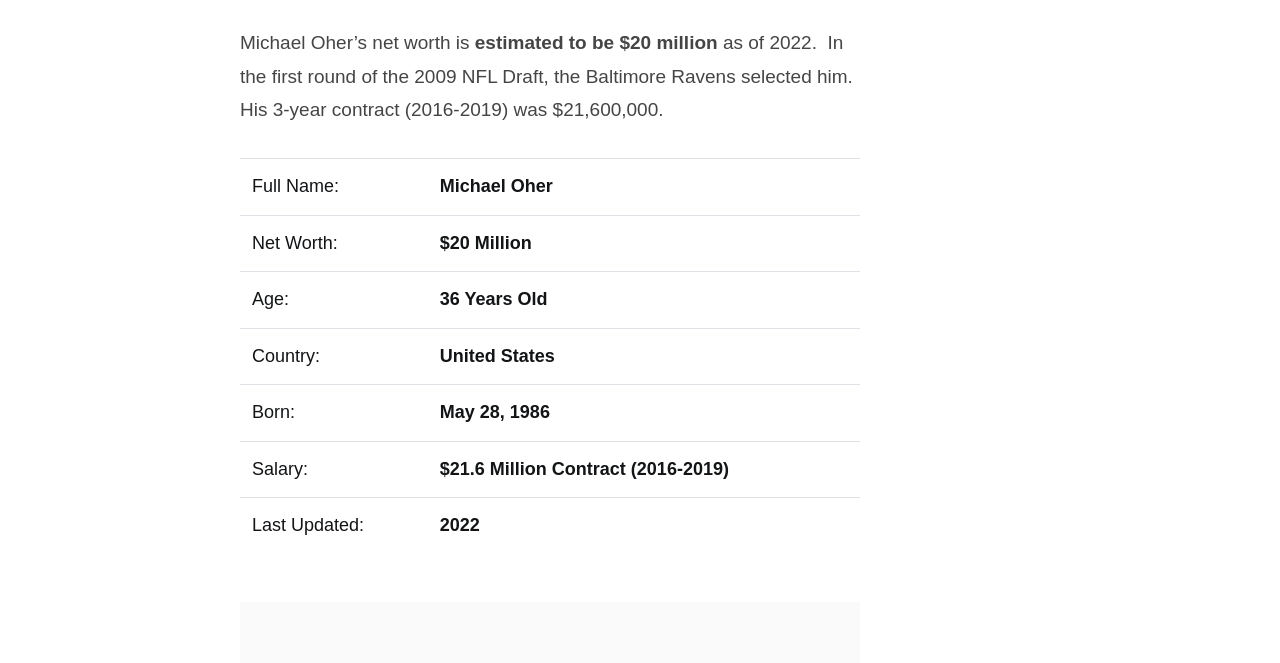What is Michael Oher's country of origin? Based on the image, give a response in one word or a short phrase.

United States